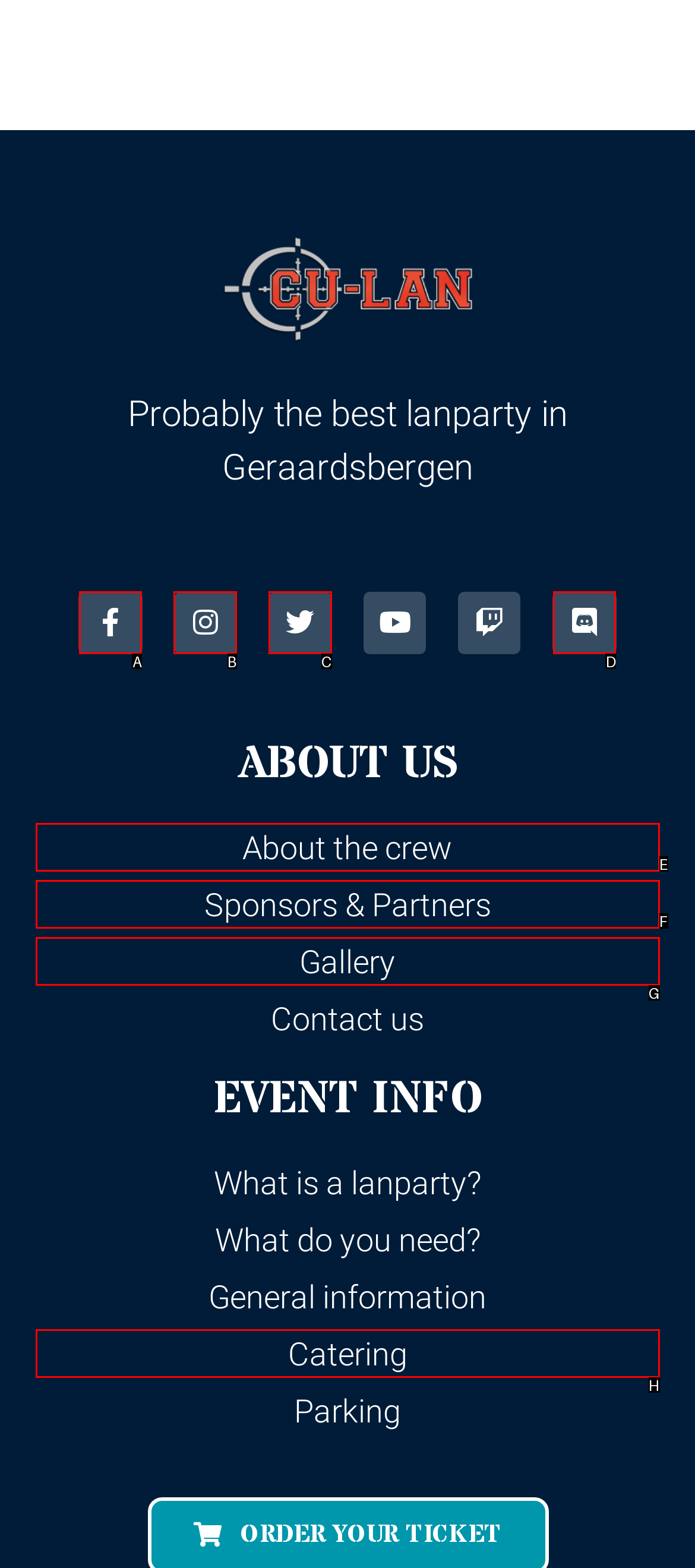Based on the element described as: About the crew
Find and respond with the letter of the correct UI element.

E